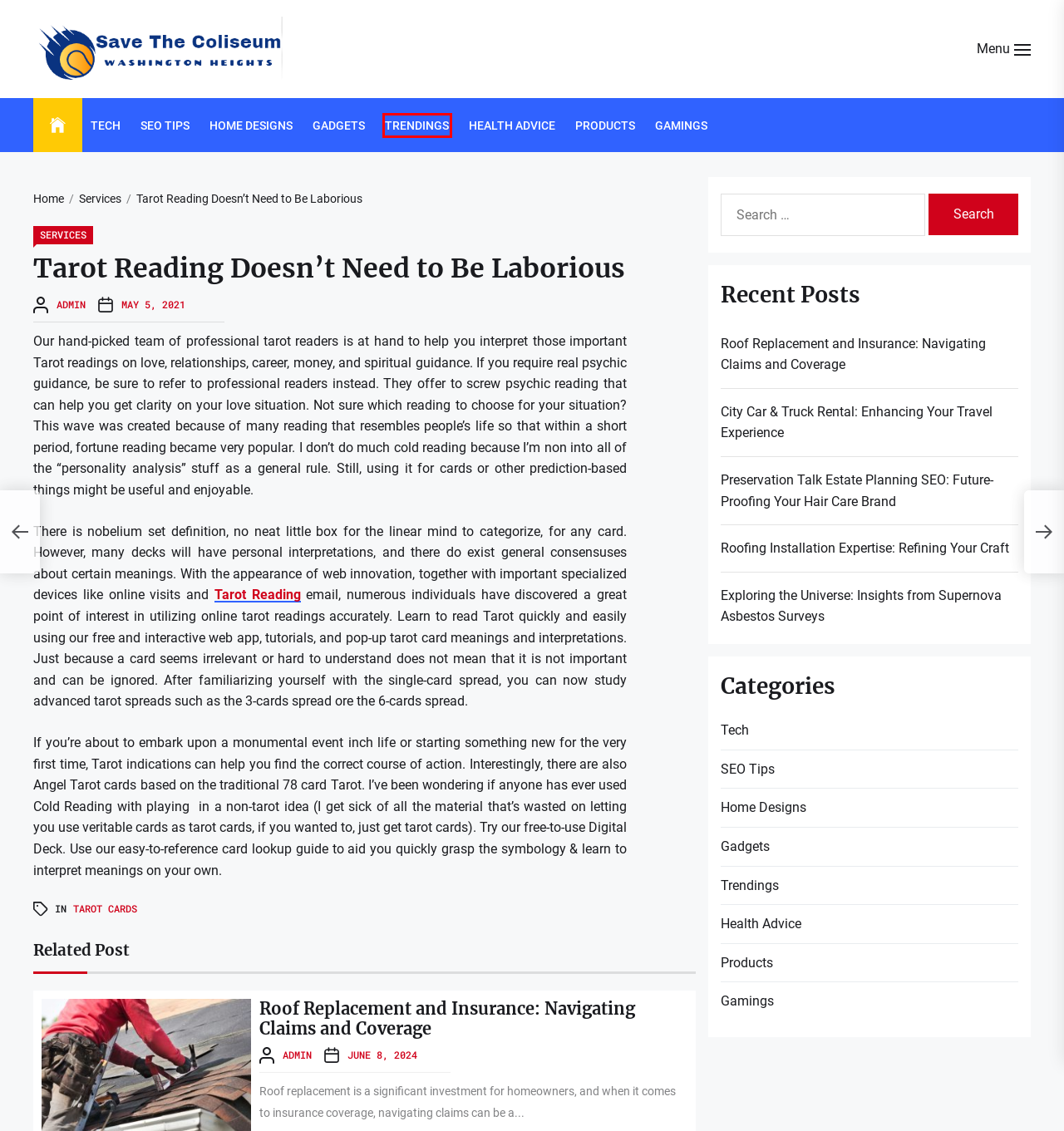Look at the given screenshot of a webpage with a red rectangle bounding box around a UI element. Pick the description that best matches the new webpage after clicking the element highlighted. The descriptions are:
A. admin – Save The Coliseum
B. SEO Tips – Save The Coliseum
C. Trendings – Save The Coliseum
D. Roofing Installation Expertise: Refining Your Craft – Save The Coliseum
E. Home Designs – Save The Coliseum
F. Exploring the Universe: Insights from Supernova Asbestos Surveys – Save The Coliseum
G. City Car & Truck Rental: Enhancing Your Travel Experience – Save The Coliseum
H. Services – Save The Coliseum

C